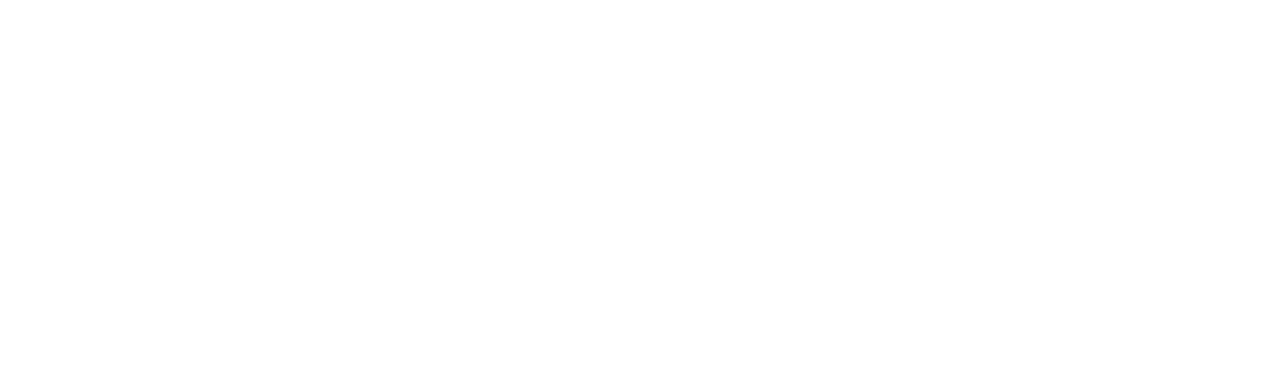What is the phone number to contact?
Provide a comprehensive and detailed answer to the question.

The phone number to contact can be found in the heading element, which is '(561) 764-4041 - info@joshuahortonlaw.com'. The phone number is the first part of this text.